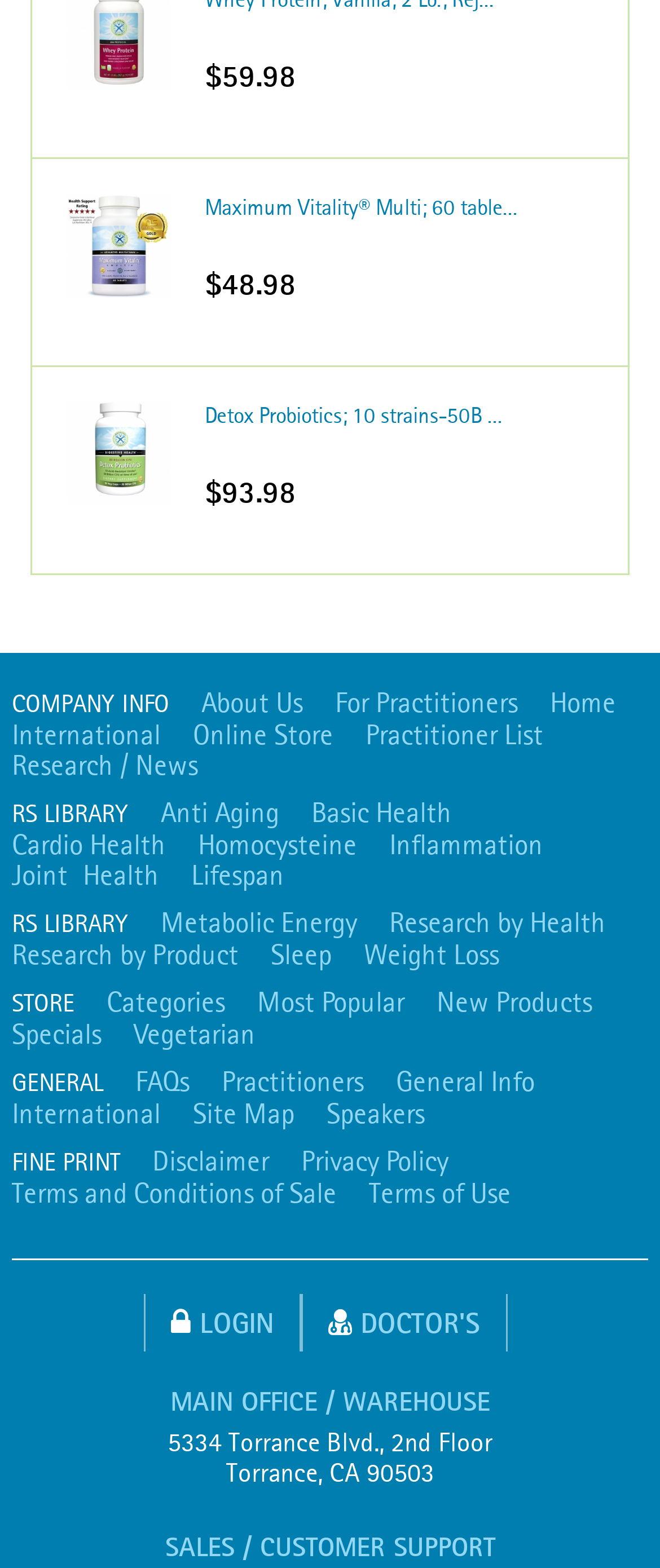What is the address of the MAIN OFFICE / WAREHOUSE?
Based on the image, please offer an in-depth response to the question.

I looked at the contact information section and found the address of the MAIN OFFICE / WAREHOUSE, which is '5334 Torrance Blvd., 2nd Floor, Torrance, CA 90503'.